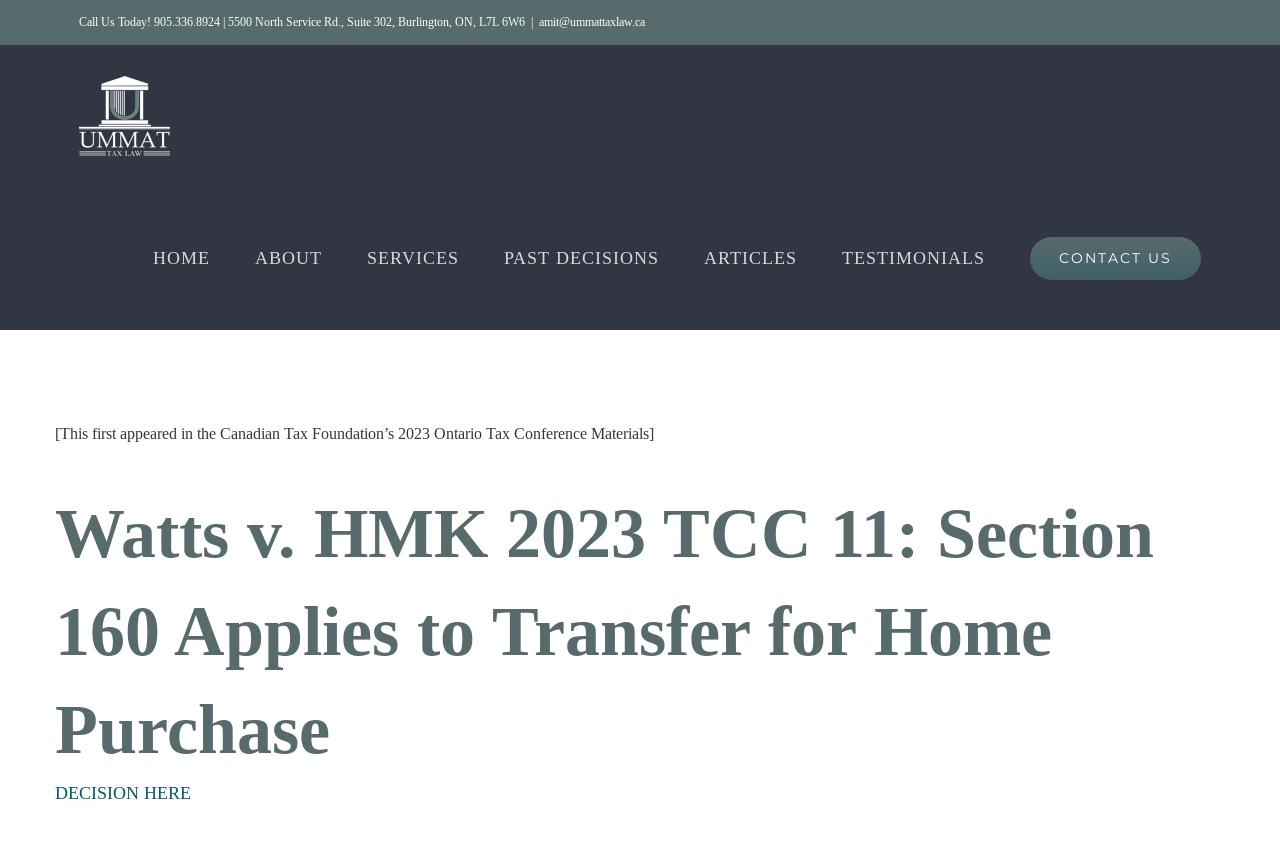Can you find the bounding box coordinates for the element that needs to be clicked to execute this instruction: "Call the phone number"? The coordinates should be given as four float numbers between 0 and 1, i.e., [left, top, right, bottom].

[0.062, 0.017, 0.41, 0.034]